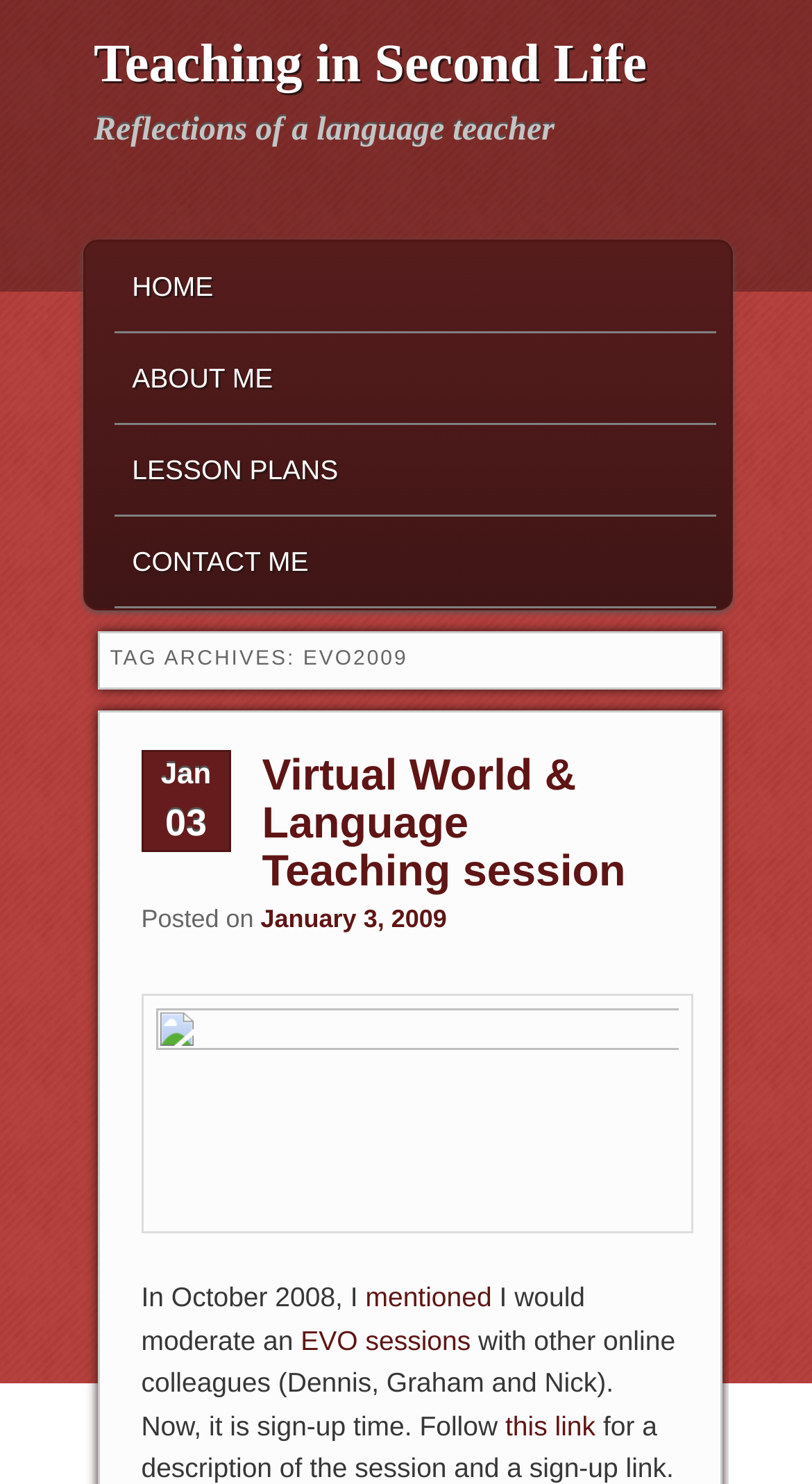What is the title of the first blog post? Based on the image, give a response in one word or a short phrase.

Virtual World & Language Teaching session